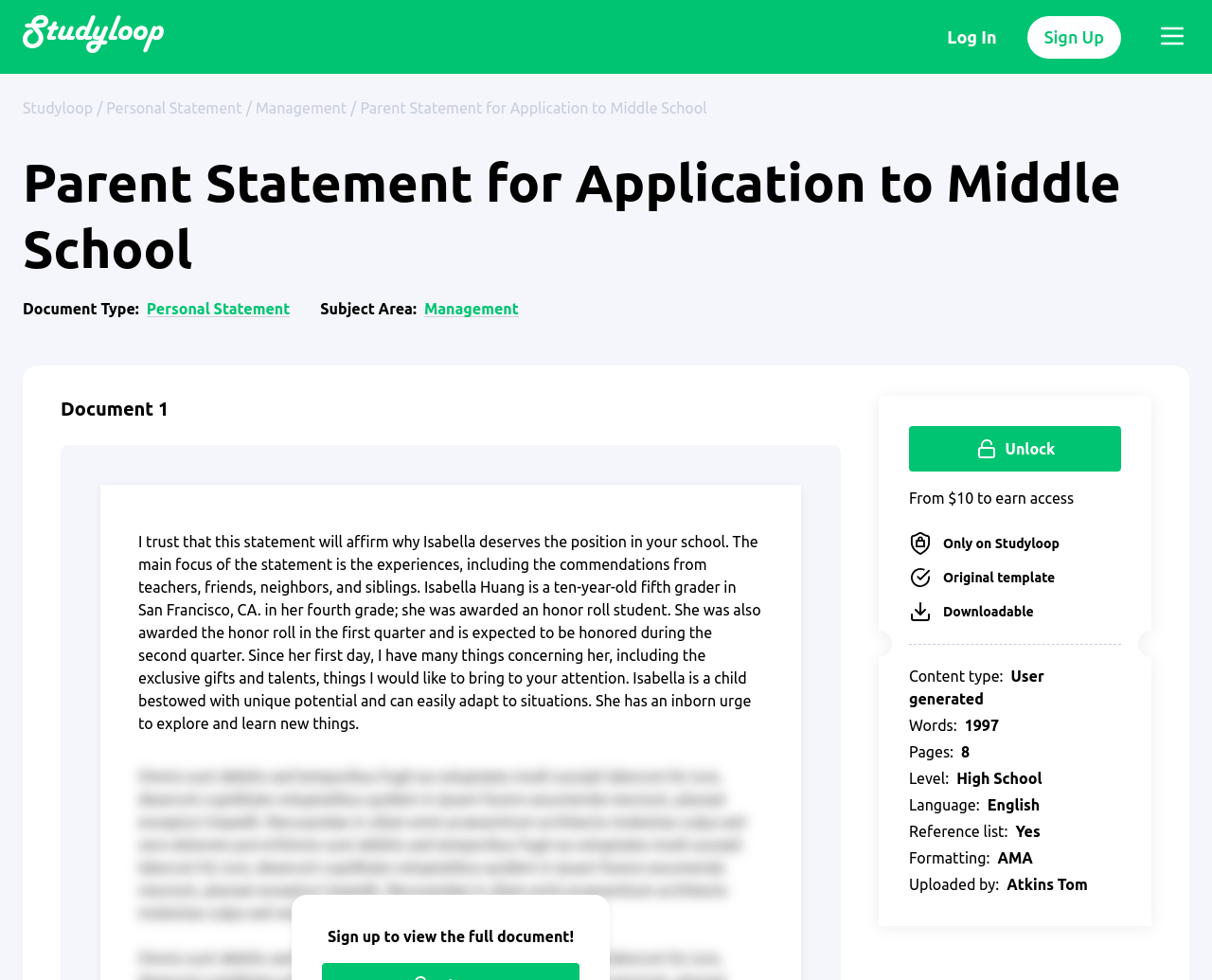Write a detailed summary of the webpage.

This webpage appears to be a document sharing platform, specifically showcasing a personal statement example for a middle school application. 

At the top left corner, there is a logo with a link and an image. Next to it, there are two lines of text, "A-Plus Homework Help" and "For College Students". On the top right corner, there are two buttons, "Log In" and "Sign Up", and a menu button that expands to reveal a navigation menu with links to "Studyloop", "Personal Statement", "Management", and "Parent Statement for Application to Middle School". 

Below the navigation menu, there is a heading that reads "Parent Statement for Application to Middle School". Underneath, there are two columns of text. The left column has labels such as "Document Type", "Subject Area", and "Document 1", with corresponding links and text. The right column has a long paragraph of text, which is the personal statement example. The statement describes Isabella, a 10-year-old fifth grader, and her experiences, including commendations from teachers, friends, neighbors, and siblings.

Below the personal statement, there is a call-to-action button "Unlock" and a text that reads "Sign up to view the full document!". There are also several lines of text that describe the document, including its price, content type, word count, pages, level, language, and formatting. 

On the right side of the page, there is a section with a personal assistant's information, including their name "Kate" and a message offering help with writing assignments. There is also a time stamp and a question "Would you like to proceed?" with two buttons, "Yes" and "No".